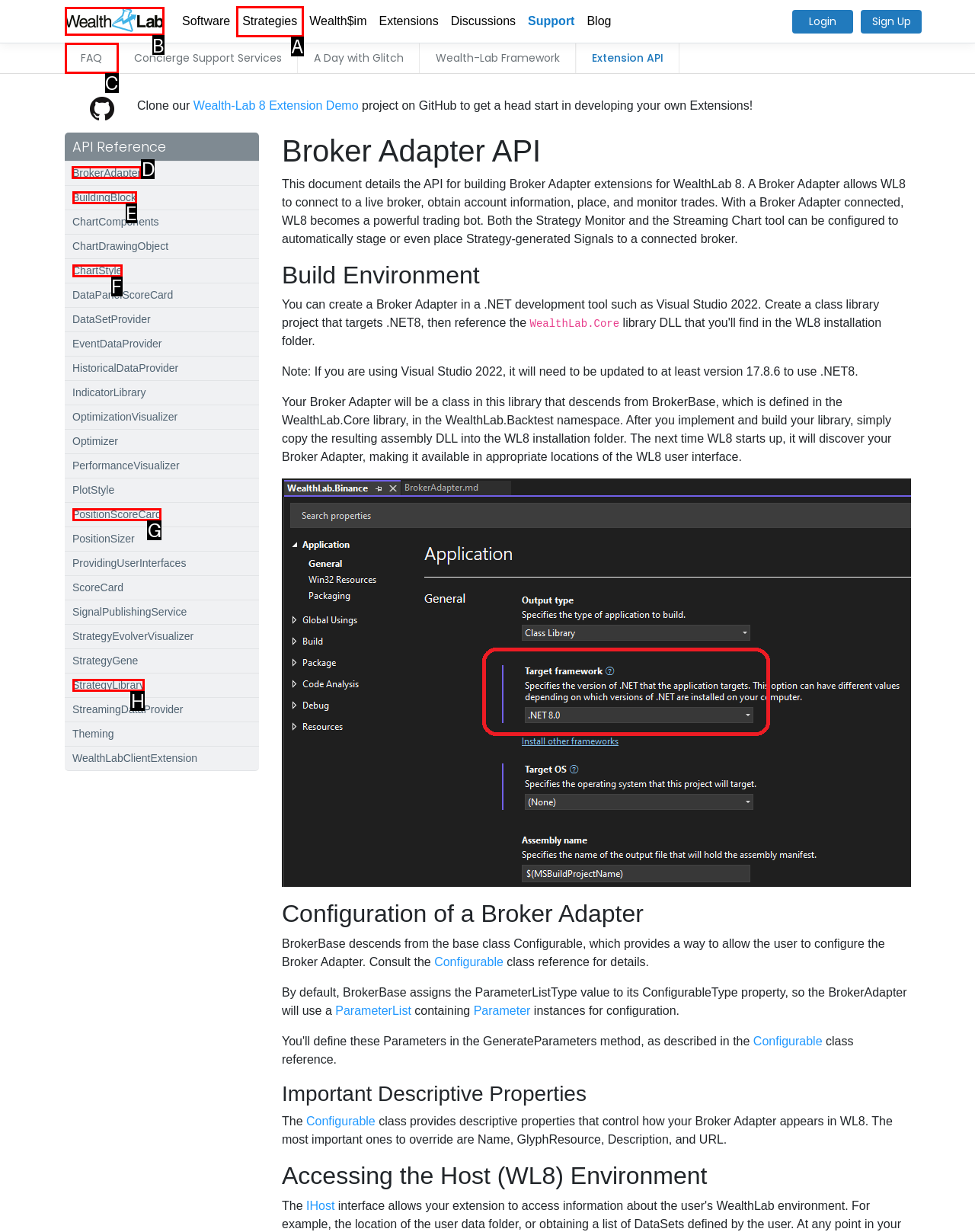Select the letter of the UI element you need to click on to fulfill this task: Visit the 'BrokerAdapter' API reference. Write down the letter only.

D